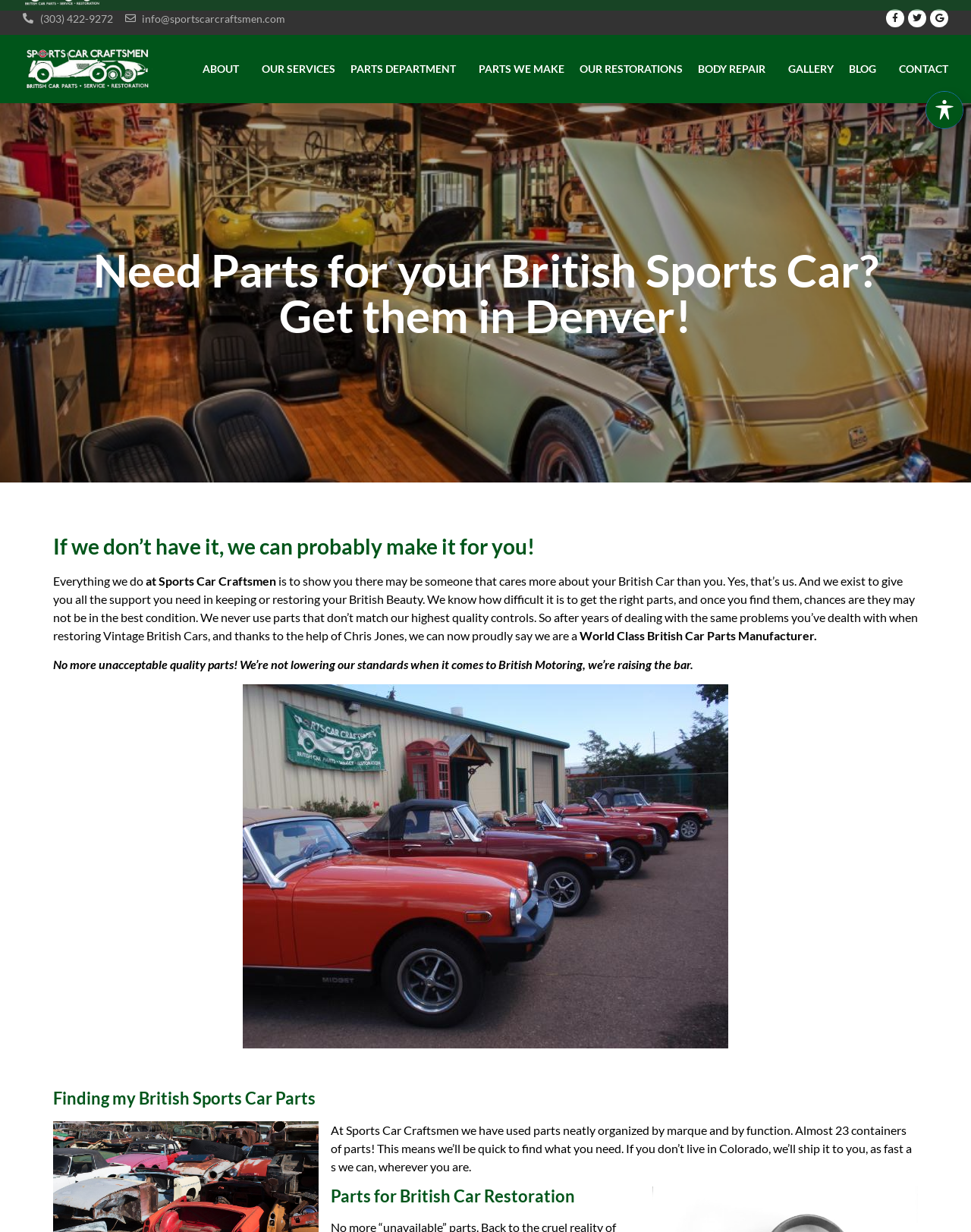Given the following UI element description: "aria-label="Toggle Accessibility Toolbar"", find the bounding box coordinates in the webpage screenshot.

[0.954, 0.075, 0.991, 0.104]